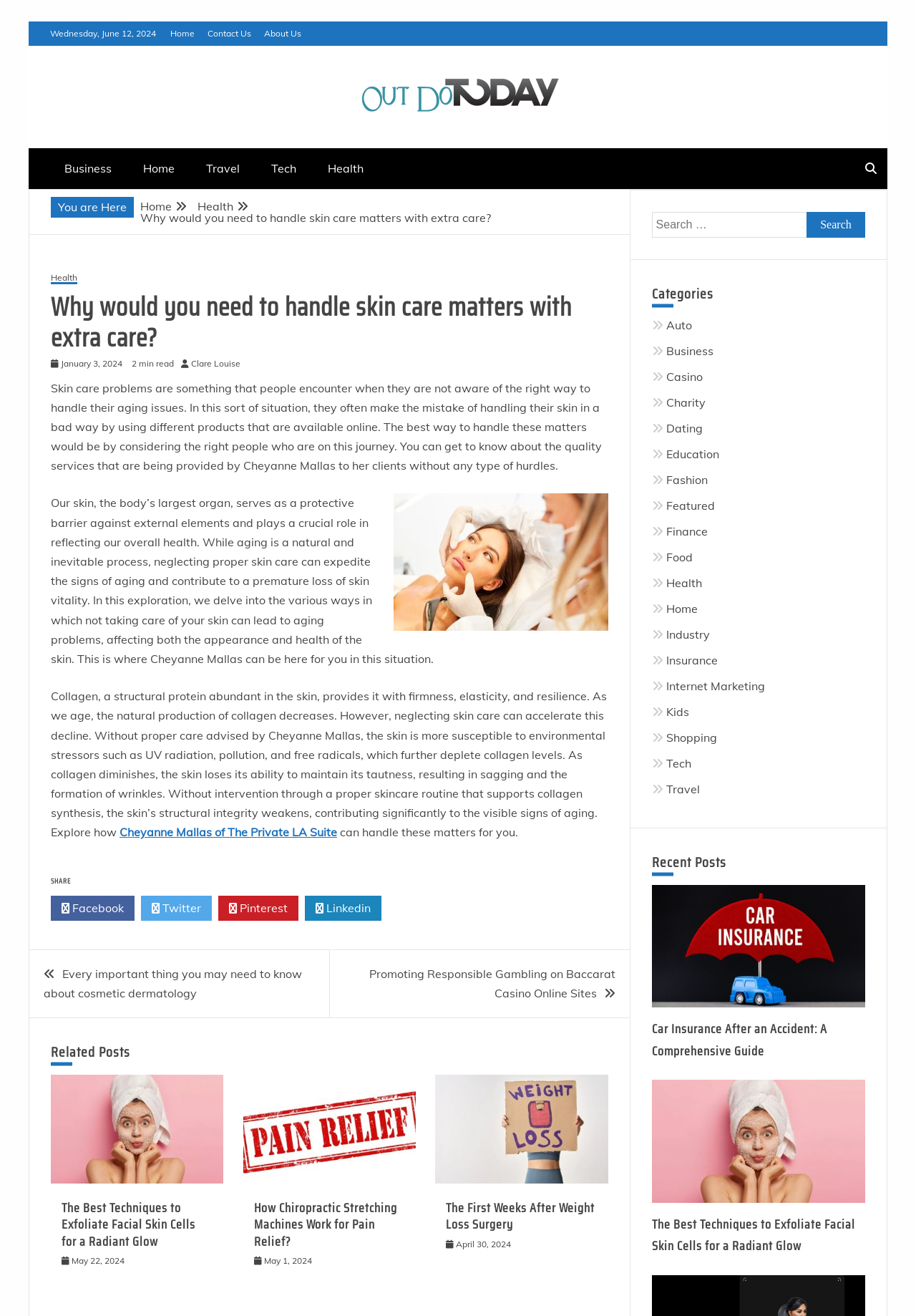Find the bounding box coordinates for the UI element that matches this description: "Contact Us".

None